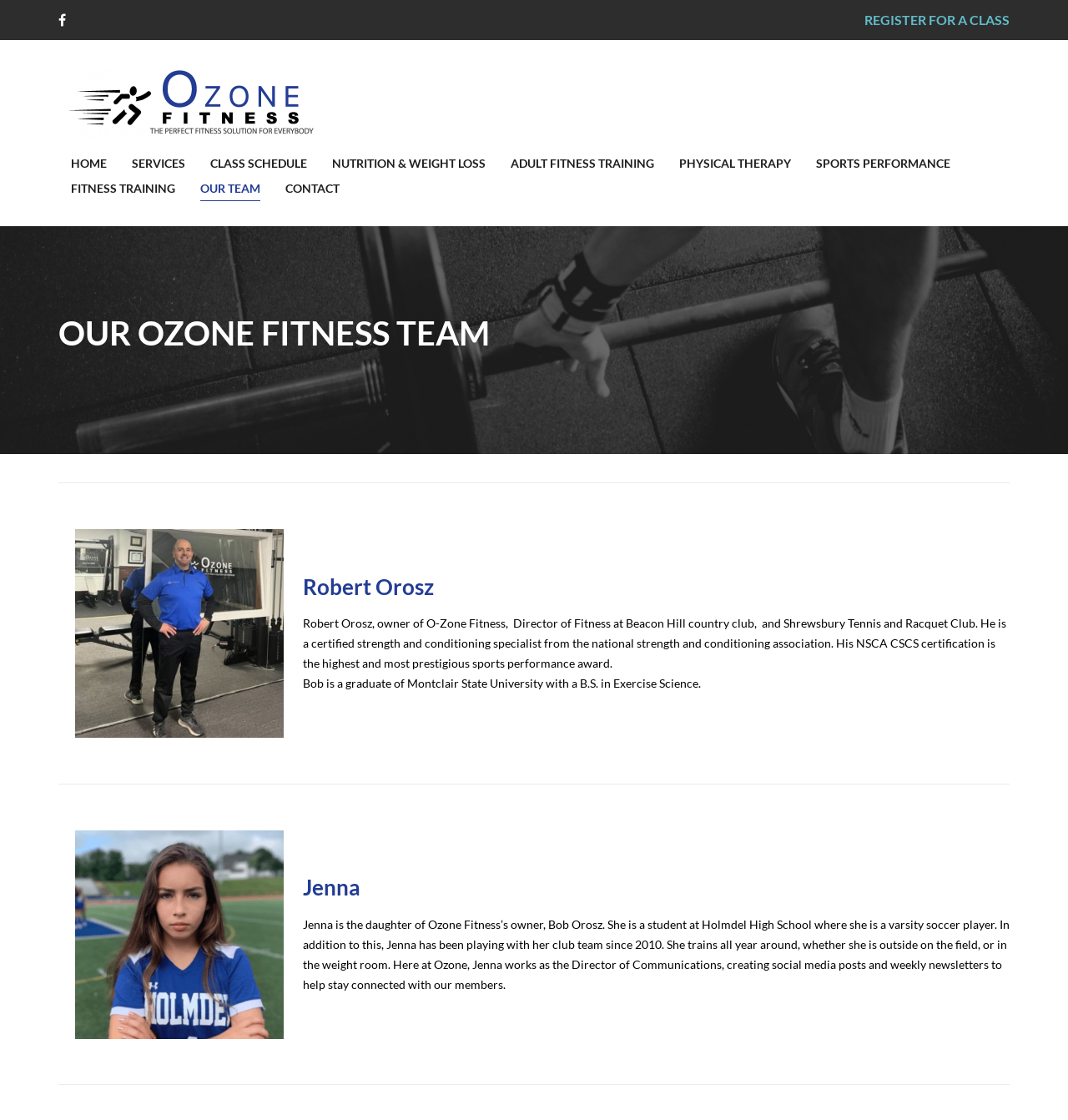Respond to the question below with a single word or phrase:
How many navigation links are there at the top of the webpage?

9